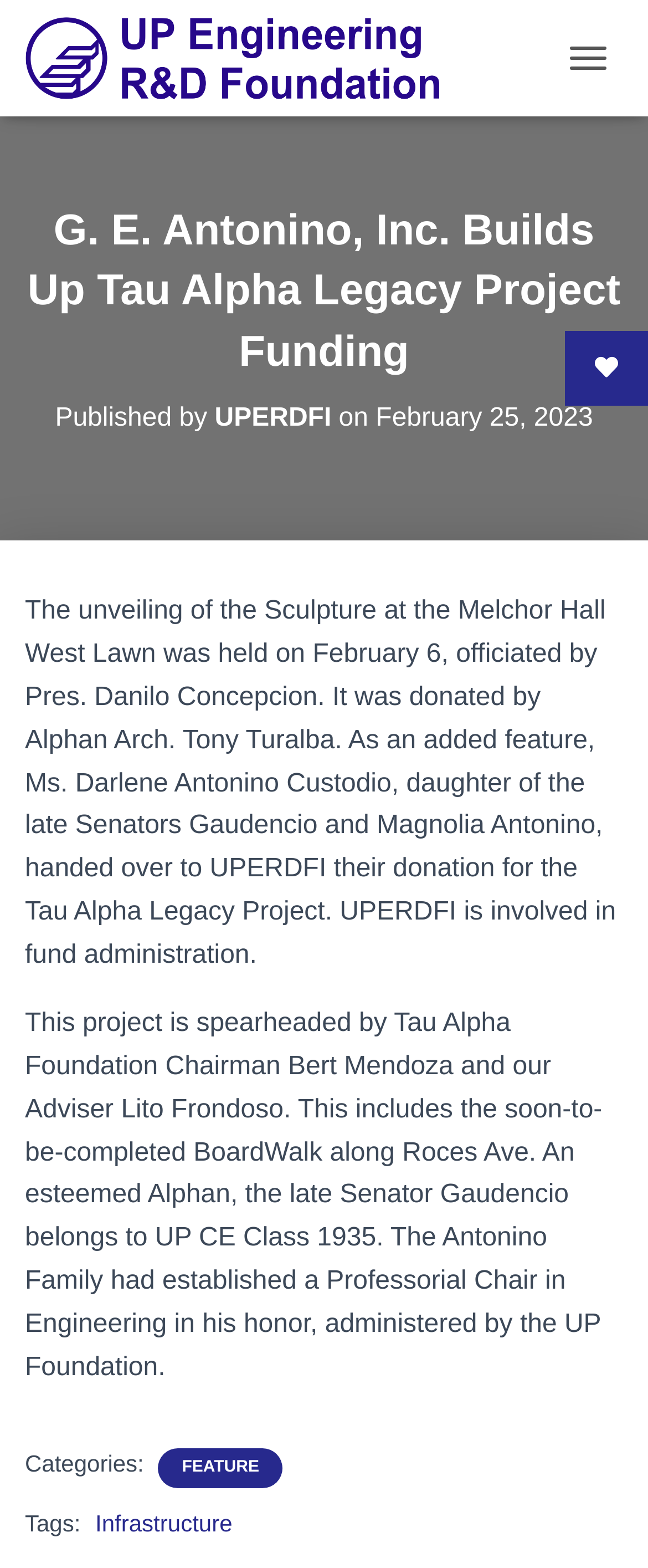Please locate the UI element described by "parent_node: TOGGLE NAVIGATION" and provide its bounding box coordinates.

[0.833, 0.635, 0.962, 0.688]